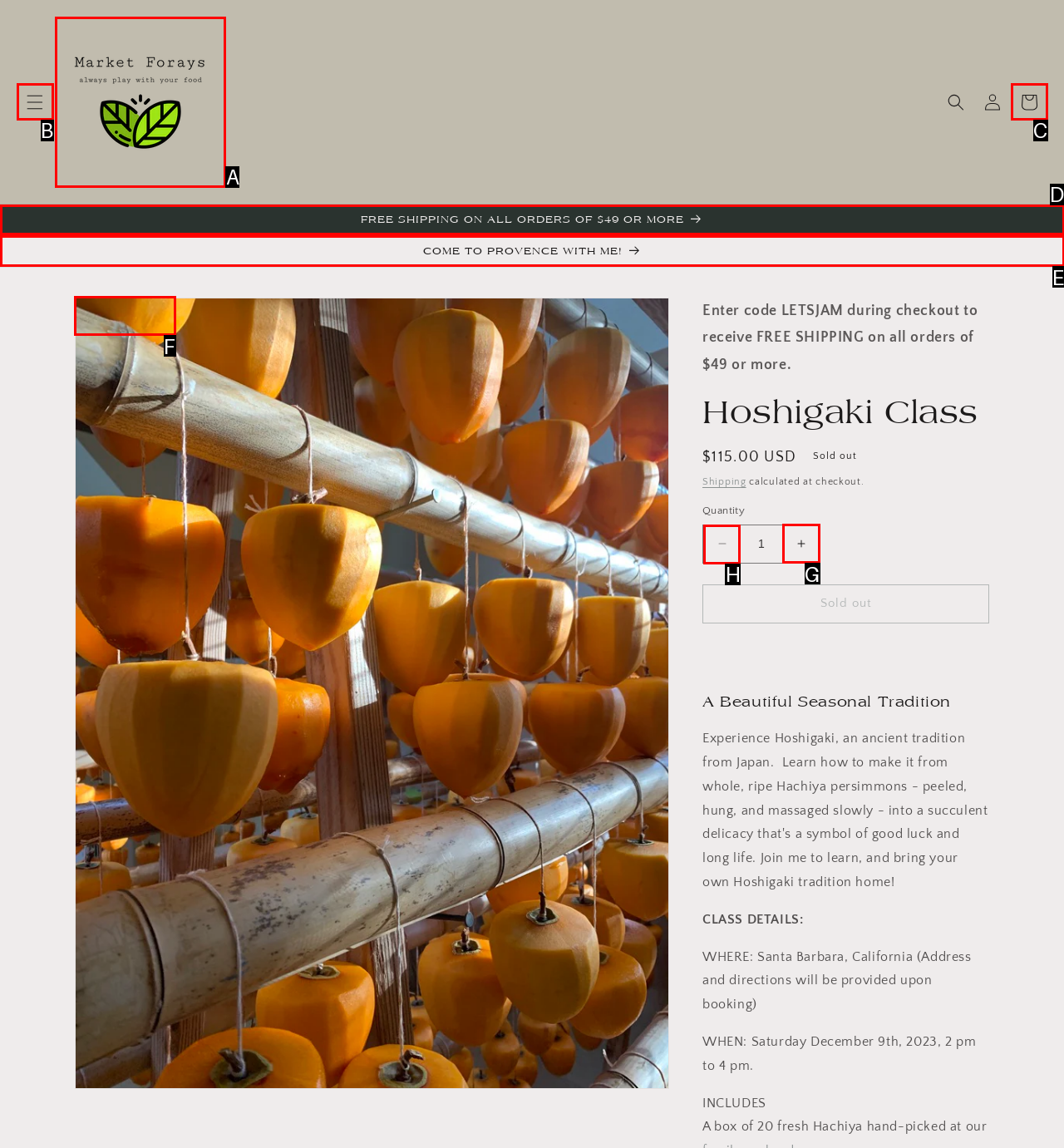Determine which option should be clicked to carry out this task: Decrease the quantity of Hoshigaki Class
State the letter of the correct choice from the provided options.

H